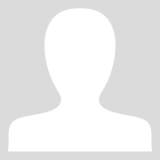What type of law did Randy answer a question about?
Examine the webpage screenshot and provide an in-depth answer to the question.

According to the caption, Randy answered a question related to foreclosure law on February 22, 2023, demonstrating his expertise in this area of law.